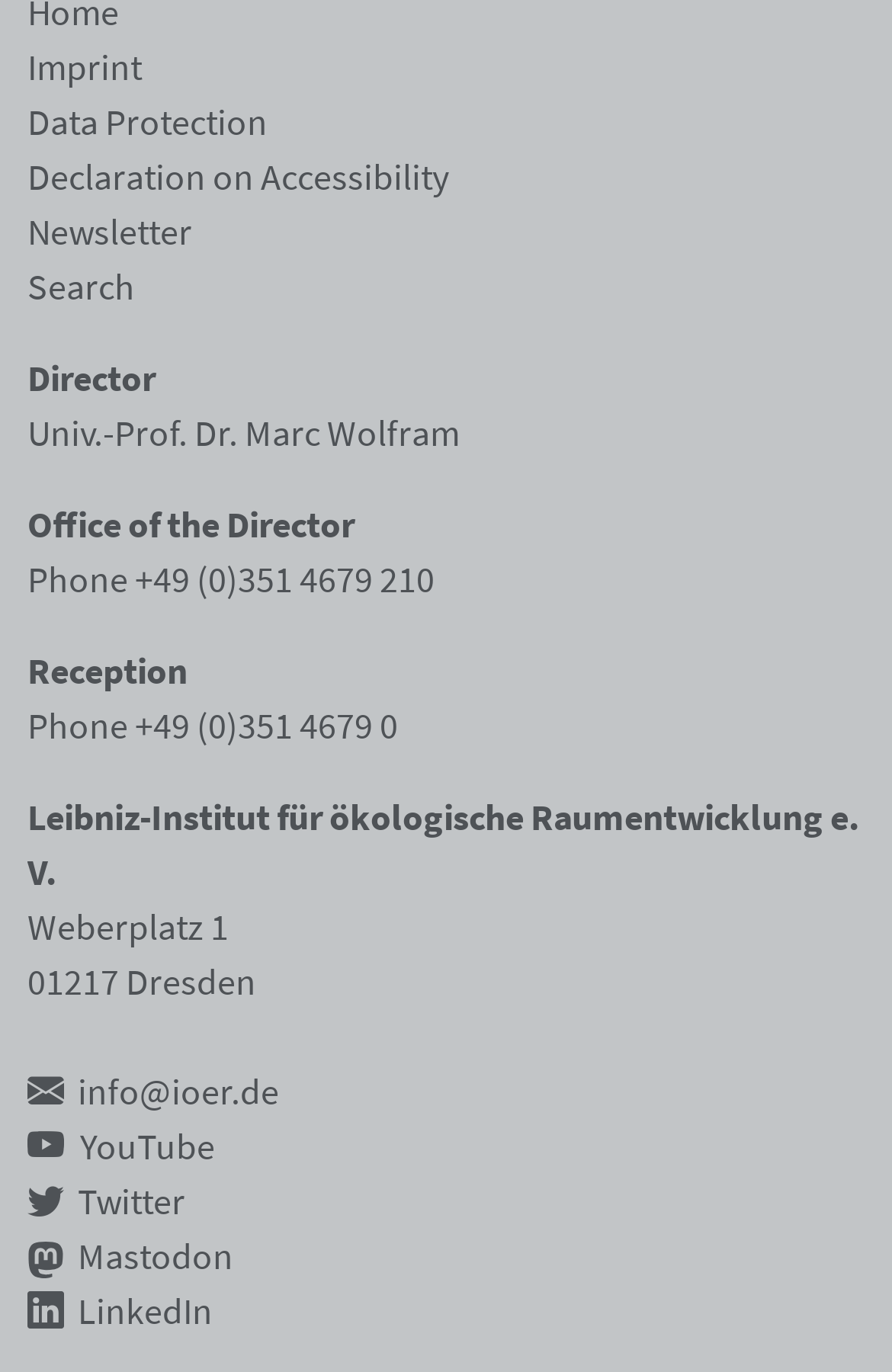Find the bounding box coordinates of the clickable element required to execute the following instruction: "contact via email". Provide the coordinates as four float numbers between 0 and 1, i.e., [left, top, right, bottom].

[0.087, 0.778, 0.313, 0.811]